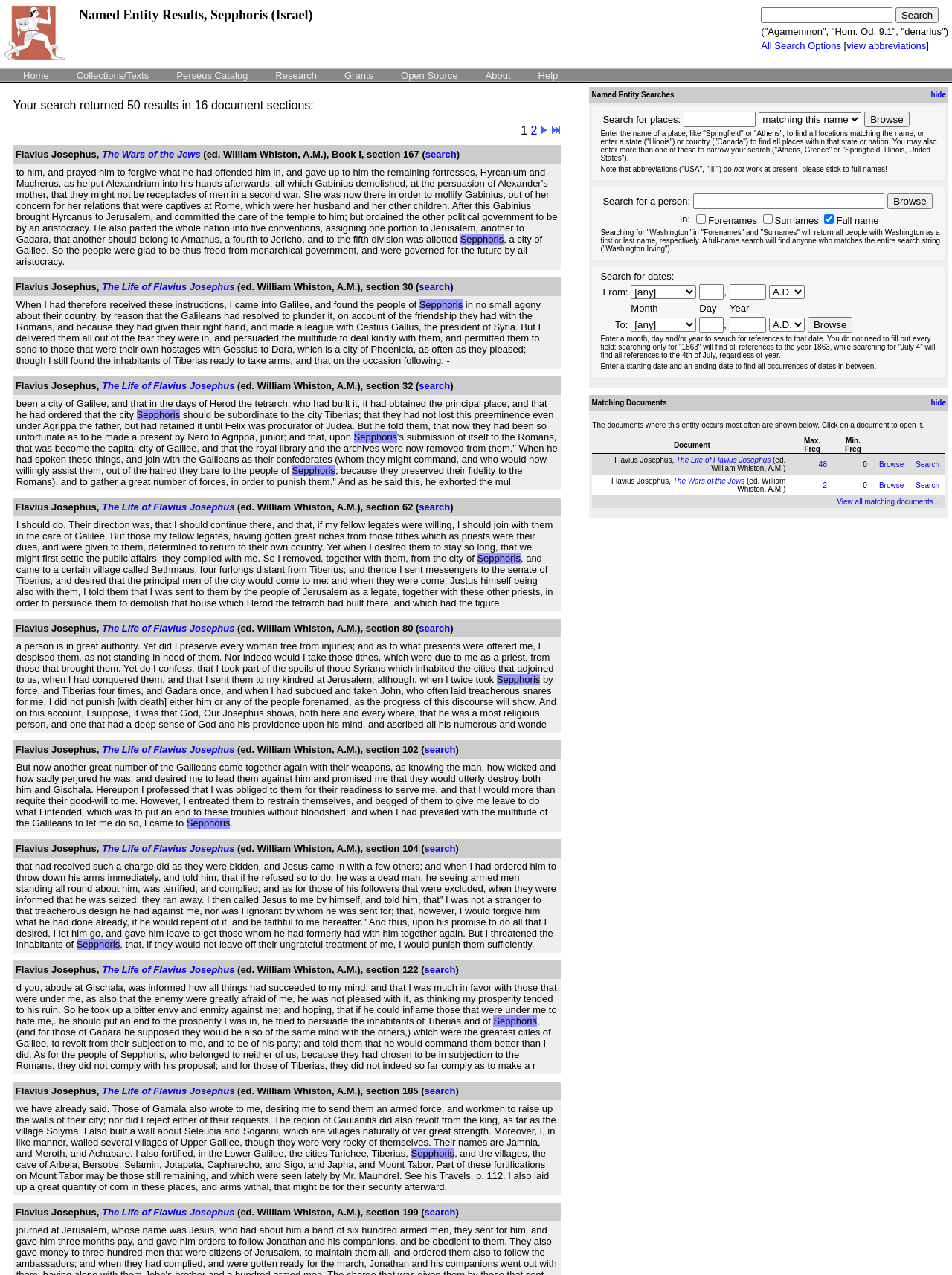What is the purpose of the 'Search' button?
Using the image as a reference, deliver a detailed and thorough answer to the question.

The 'Search' button is located next to the textbox where users can input their search queries. Its purpose is to initiate the search process and retrieve results based on the user's input.